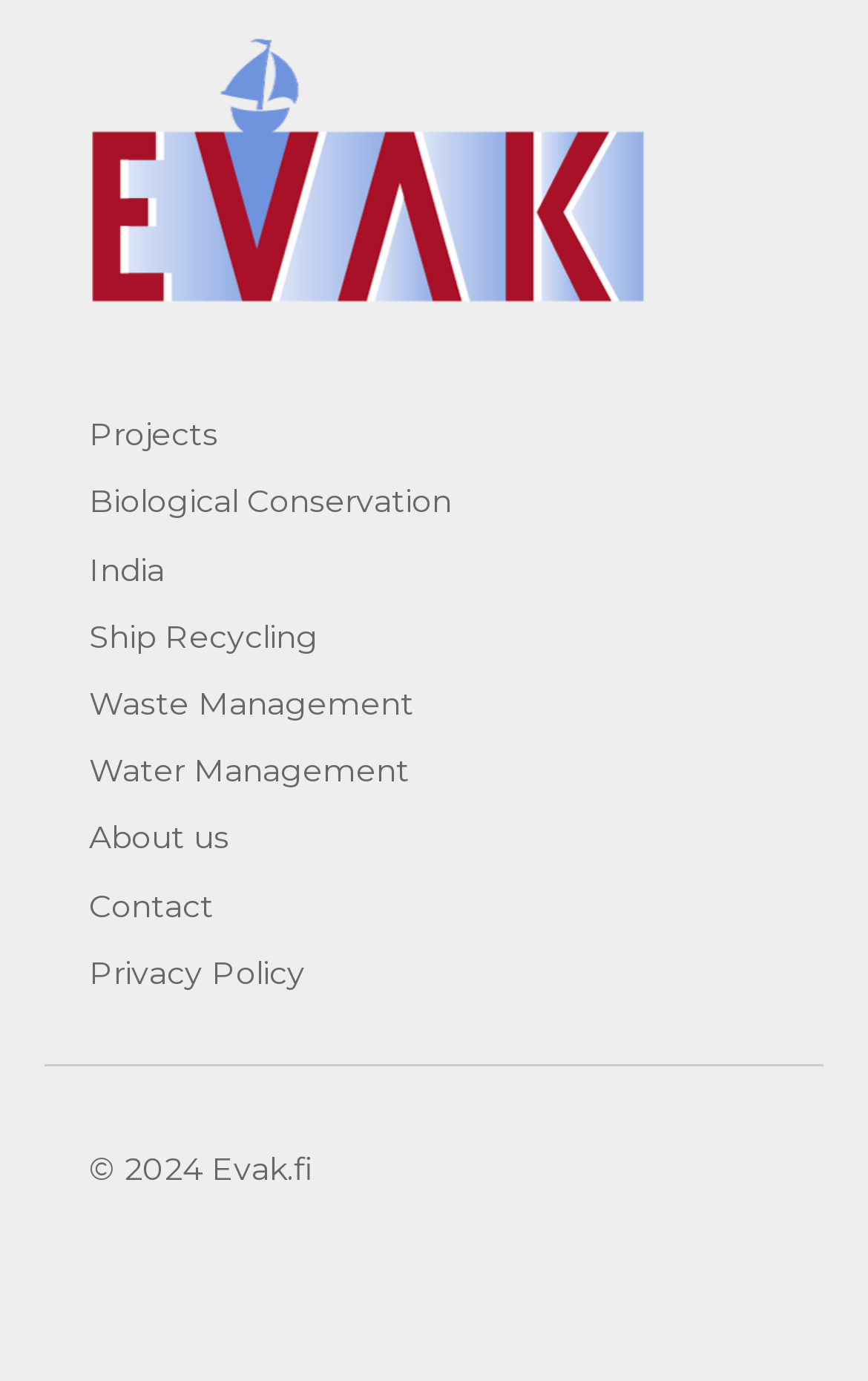How many links are there in the main navigation?
Please provide a comprehensive answer based on the visual information in the image.

By examining the links on the webpage, I found seven links in the main navigation, which are 'Projects', 'Biological Conservation', 'India', 'Ship Recycling', 'Waste Management', 'Water Management', and 'About us'. These links are located vertically below the logo, with their bounding boxes indicating their positions on the webpage.